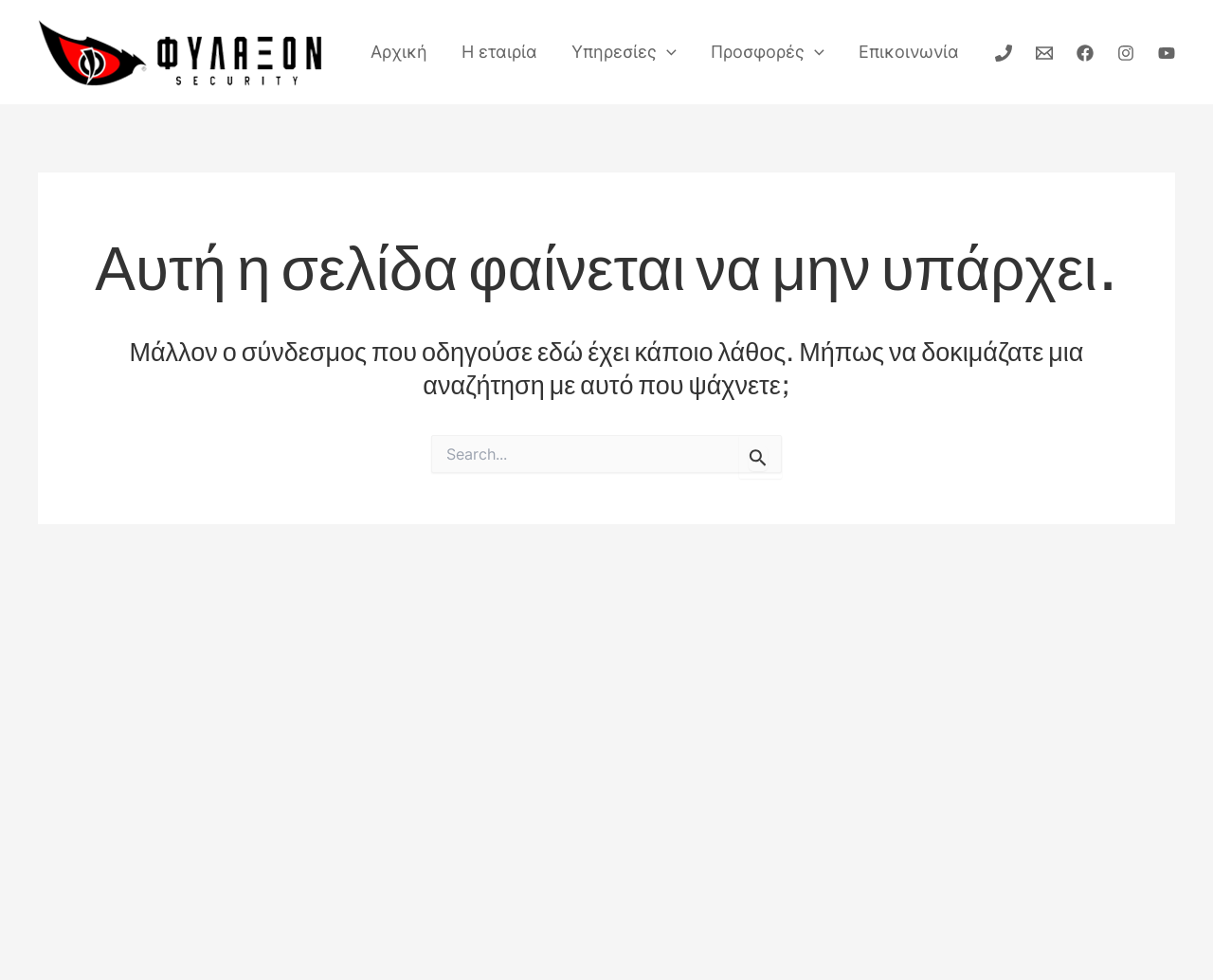What is the purpose of the search box?
Kindly offer a comprehensive and detailed response to the question.

The search box is present in the middle of the webpage, and it has a label 'Αναζήτηση για:' which means 'Search for:' in English. This suggests that the purpose of the search box is to search for something.